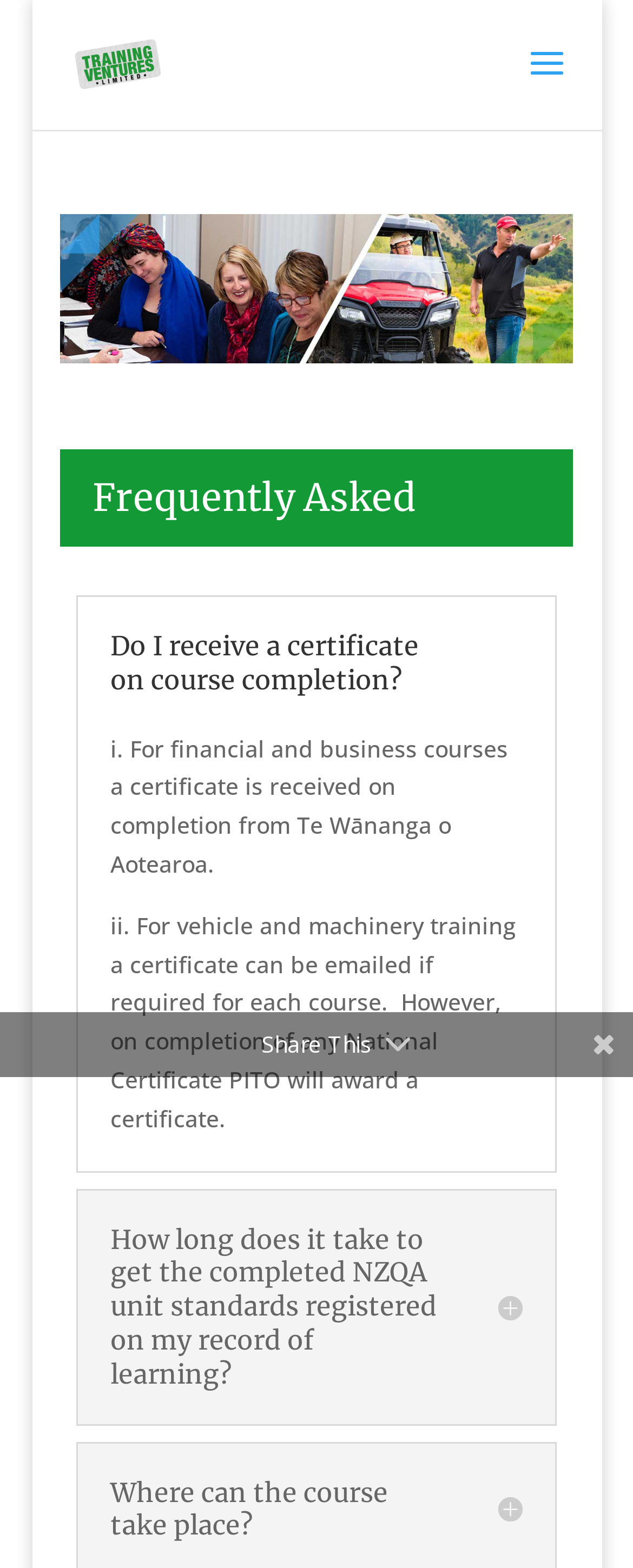Create a full and detailed caption for the entire webpage.

The webpage is about frequently asked training questions regarding safety training courses by Training Ventures based in Wairarapa. At the top left of the page, there is a link and an image, both labeled "Training Ventures", which likely serve as a logo or a navigation element. 

Below the logo, there is a search bar that spans almost the entire width of the page. 

The main content of the page is divided into sections, each with a heading that describes a frequently asked question. The first heading is "Frequently Asked Questions", which is followed by a series of specific questions and their corresponding answers. 

The first question is "Do I receive a certificate on course completion?", which is answered in two parts. The first part explains that for financial and business courses, a certificate is received on completion from Te Wānanga o Aotearoa. The second part explains that for vehicle and machinery training, a certificate can be emailed if required for each course, and on completion of any National Certificate, PITO will award a certificate. 

Below this question, there are two more questions: "How long does it take to get the completed NZQA unit standards registered on my record of learning?" and "Where can the course take place?". 

At the bottom right of the page, there is a "Share This" button.